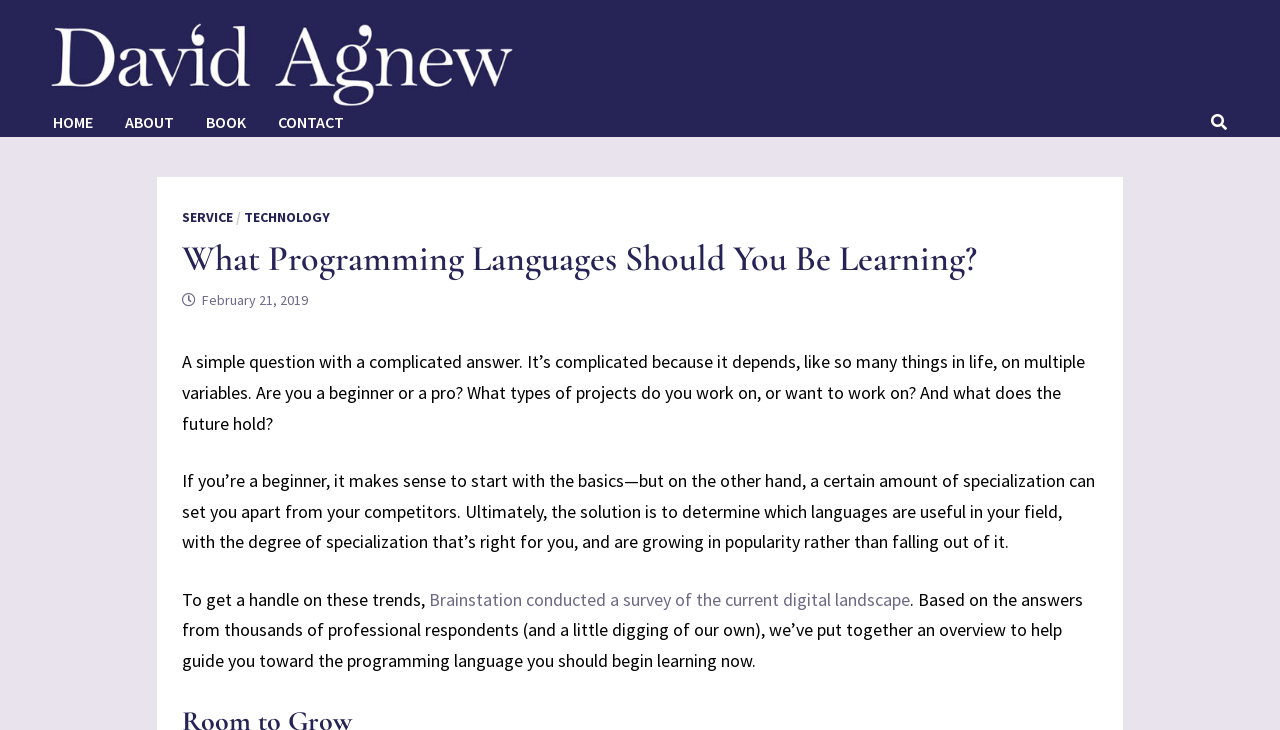Please extract the webpage's main title and generate its text content.

What Programming Languages Should You Be Learning?